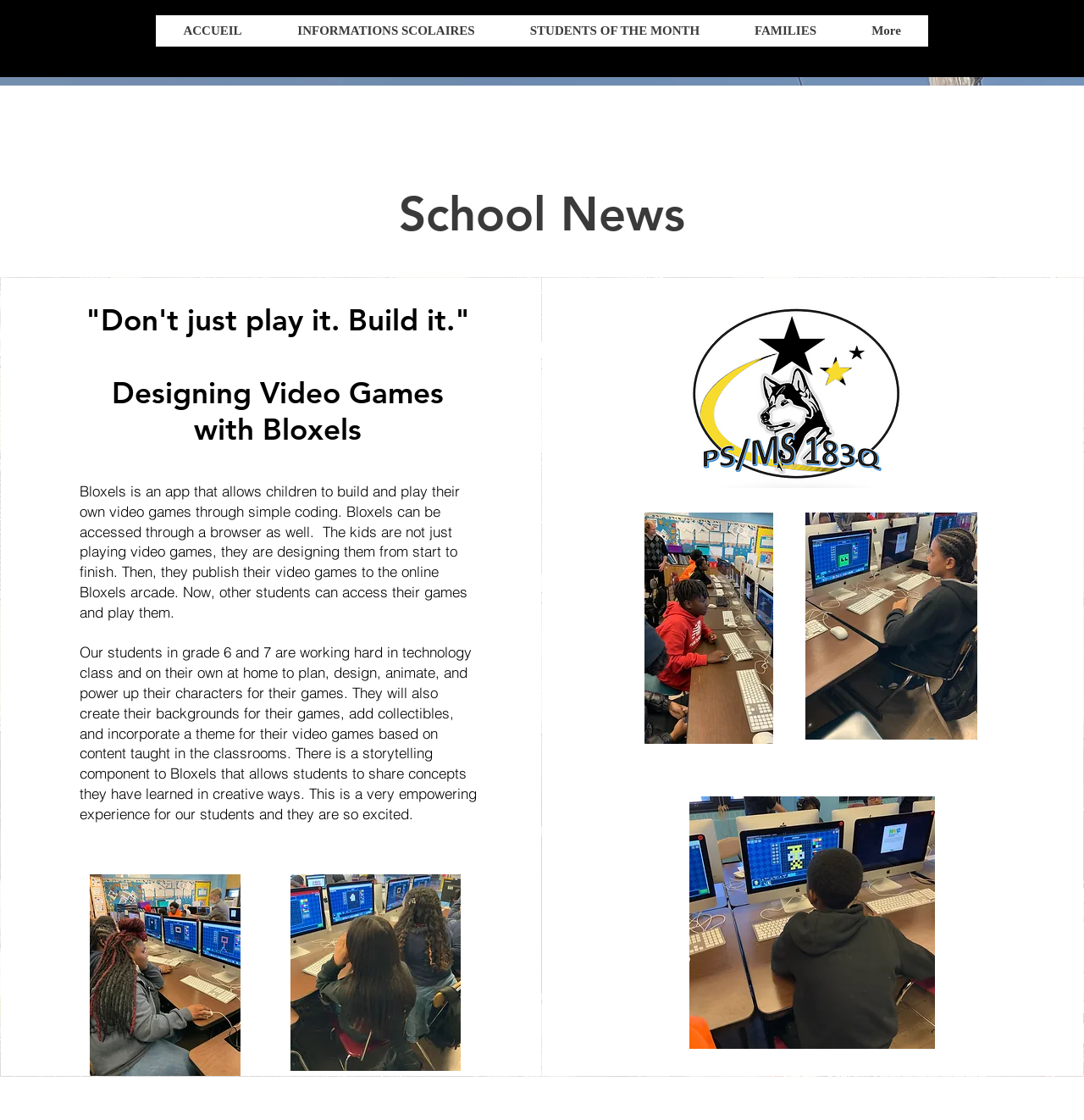What is Bloxels? Based on the screenshot, please respond with a single word or phrase.

An app for building video games